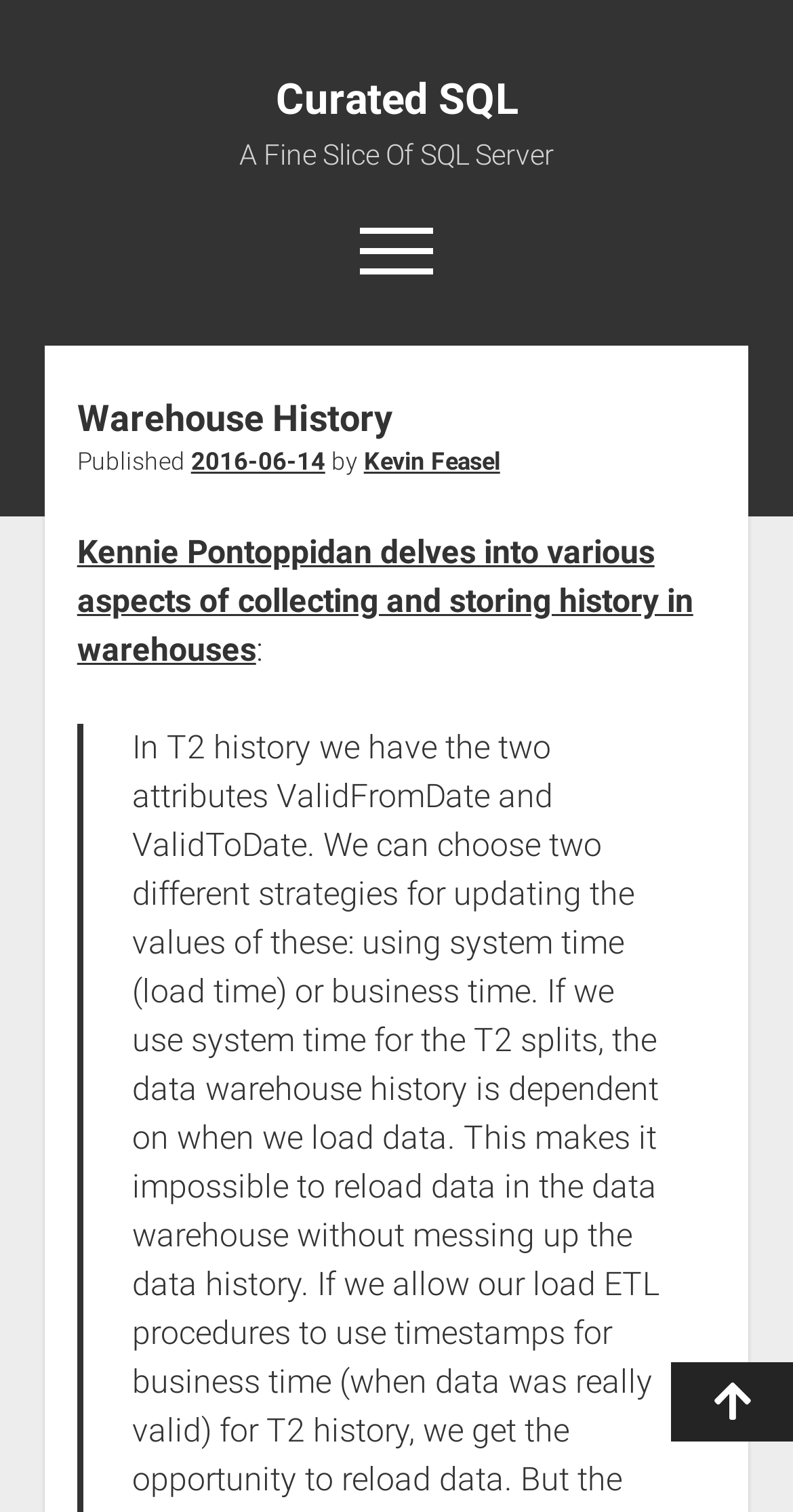What is the purpose of the button with the icon?
Look at the image and answer the question with a single word or phrase.

Scroll to the top